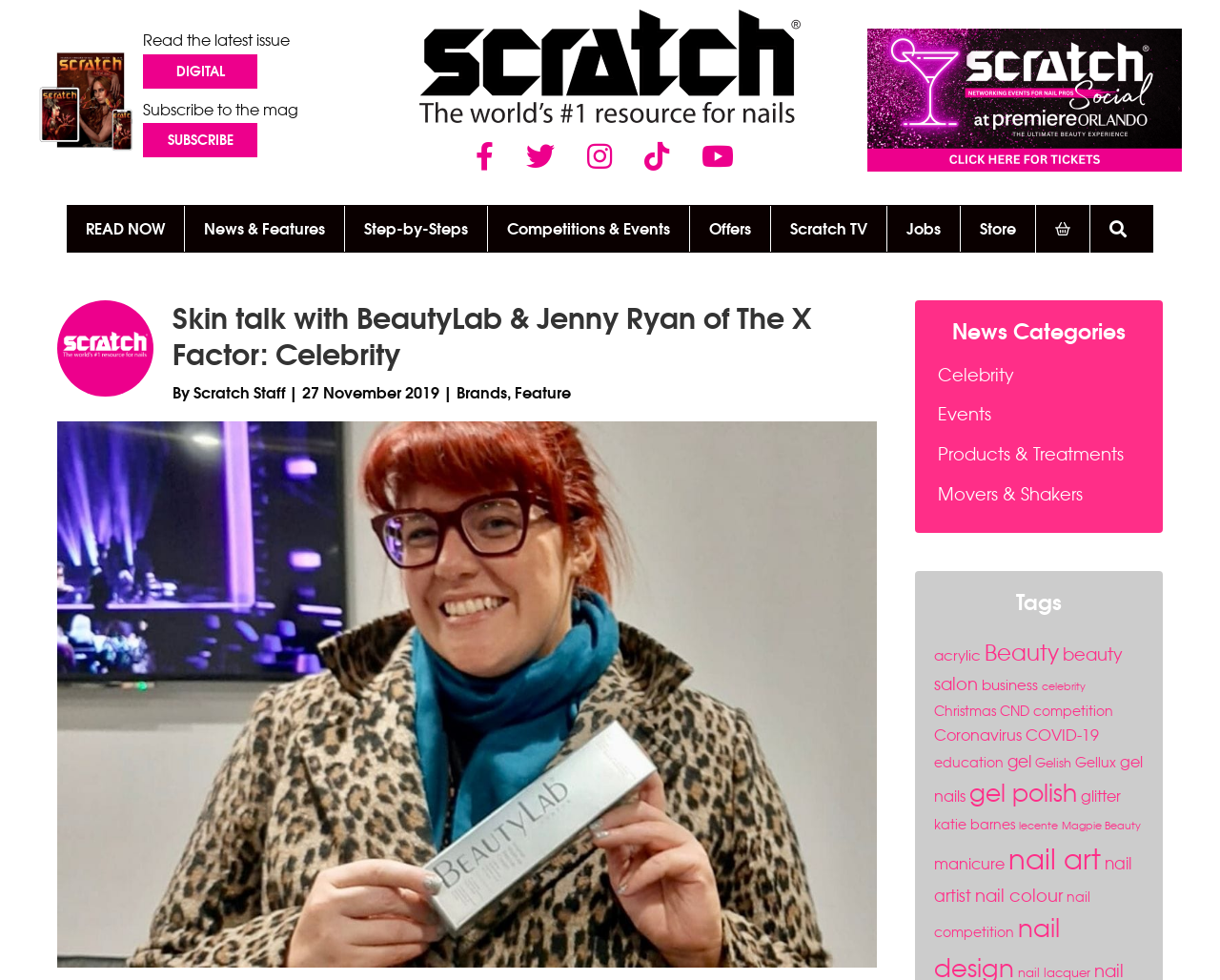Determine the coordinates of the bounding box that should be clicked to complete the instruction: "Search for something". The coordinates should be represented by four float numbers between 0 and 1: [left, top, right, bottom].

[0.894, 0.21, 0.945, 0.256]